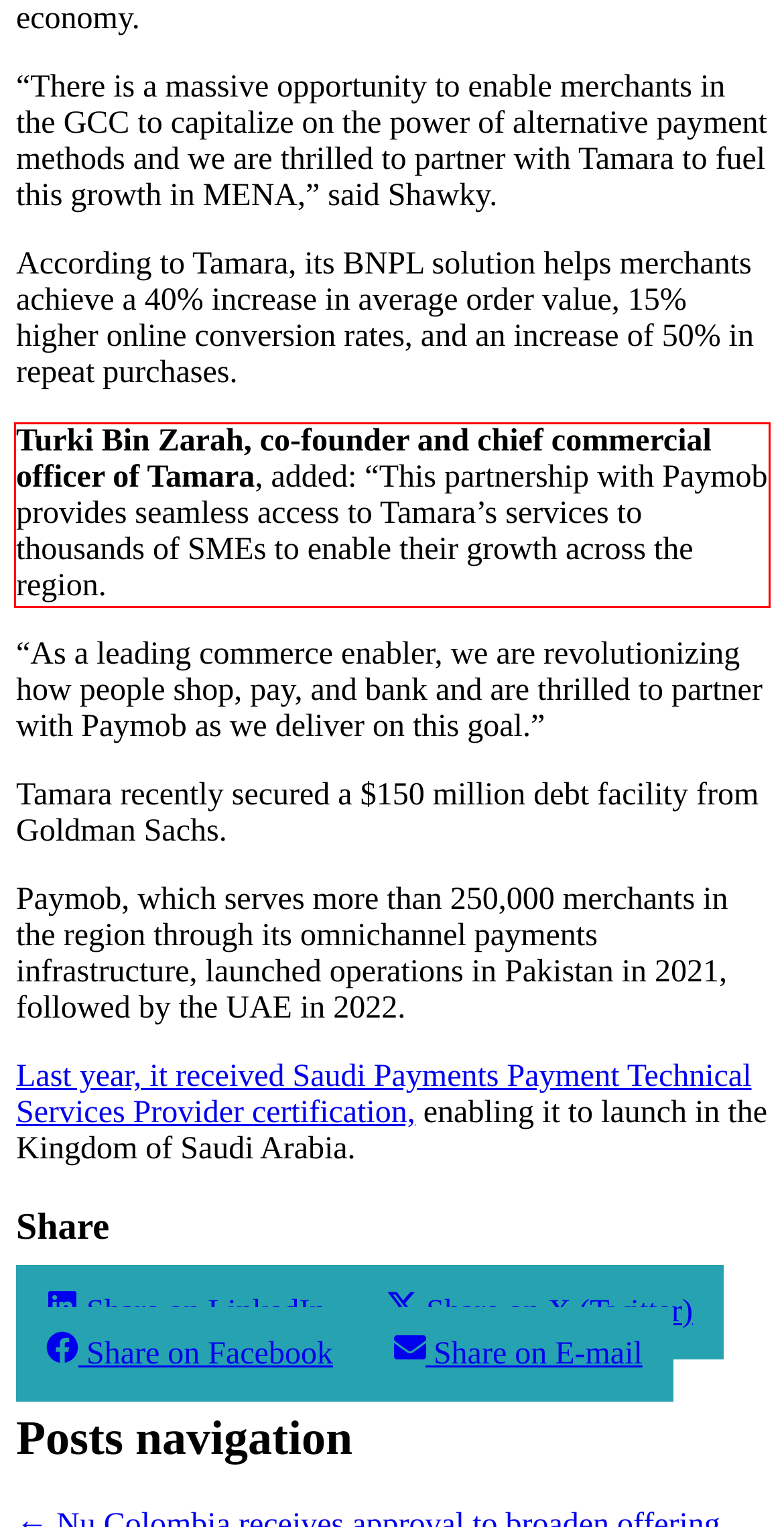Given a webpage screenshot, identify the text inside the red bounding box using OCR and extract it.

Turki Bin Zarah, co-founder and chief commercial officer of Tamara, added: “This partnership with Paymob provides seamless access to Tamara’s services to thousands of SMEs to enable their growth across the region.